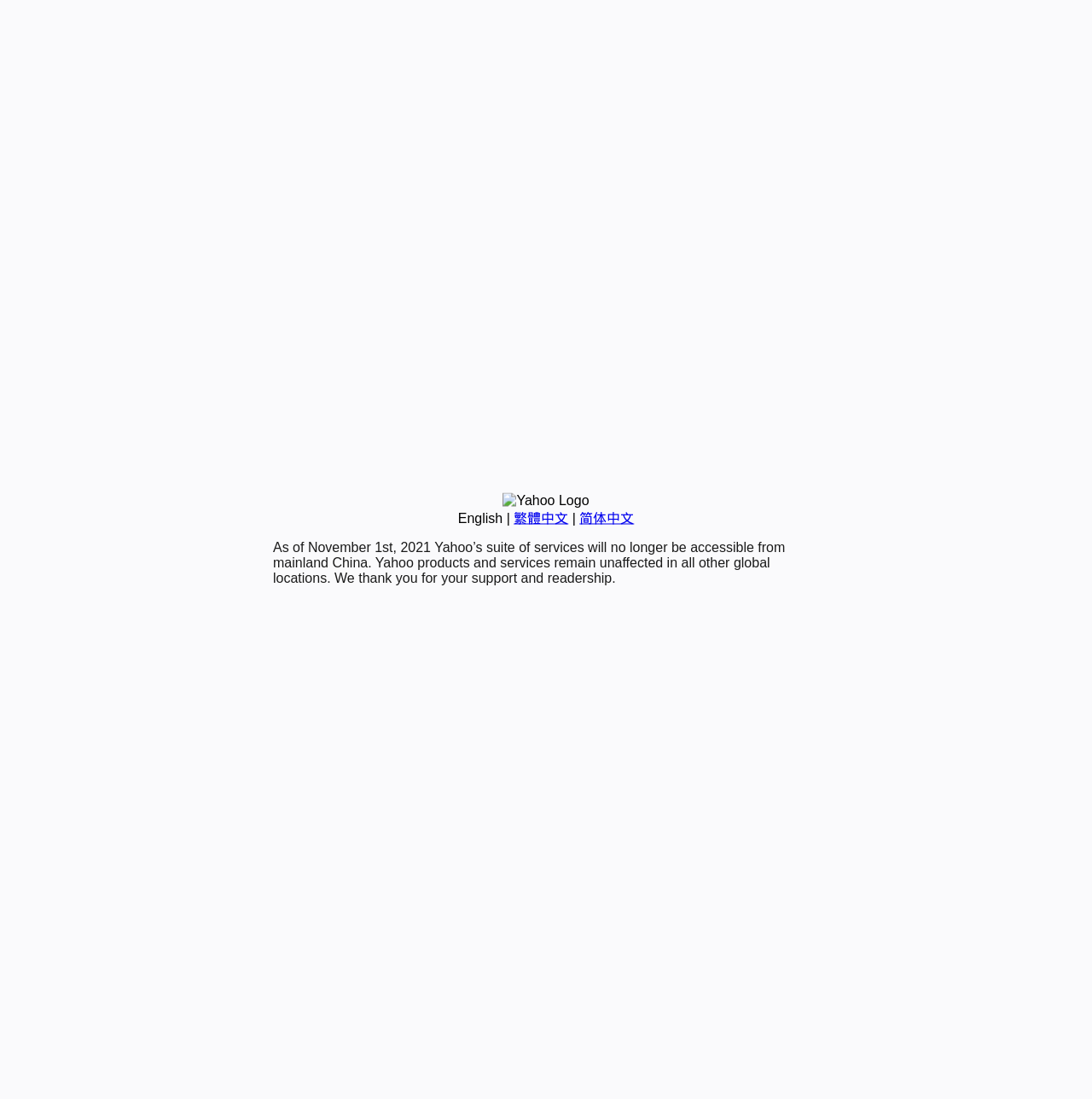Please determine the bounding box of the UI element that matches this description: 繁體中文. The coordinates should be given as (top-left x, top-left y, bottom-right x, bottom-right y), with all values between 0 and 1.

[0.47, 0.465, 0.52, 0.478]